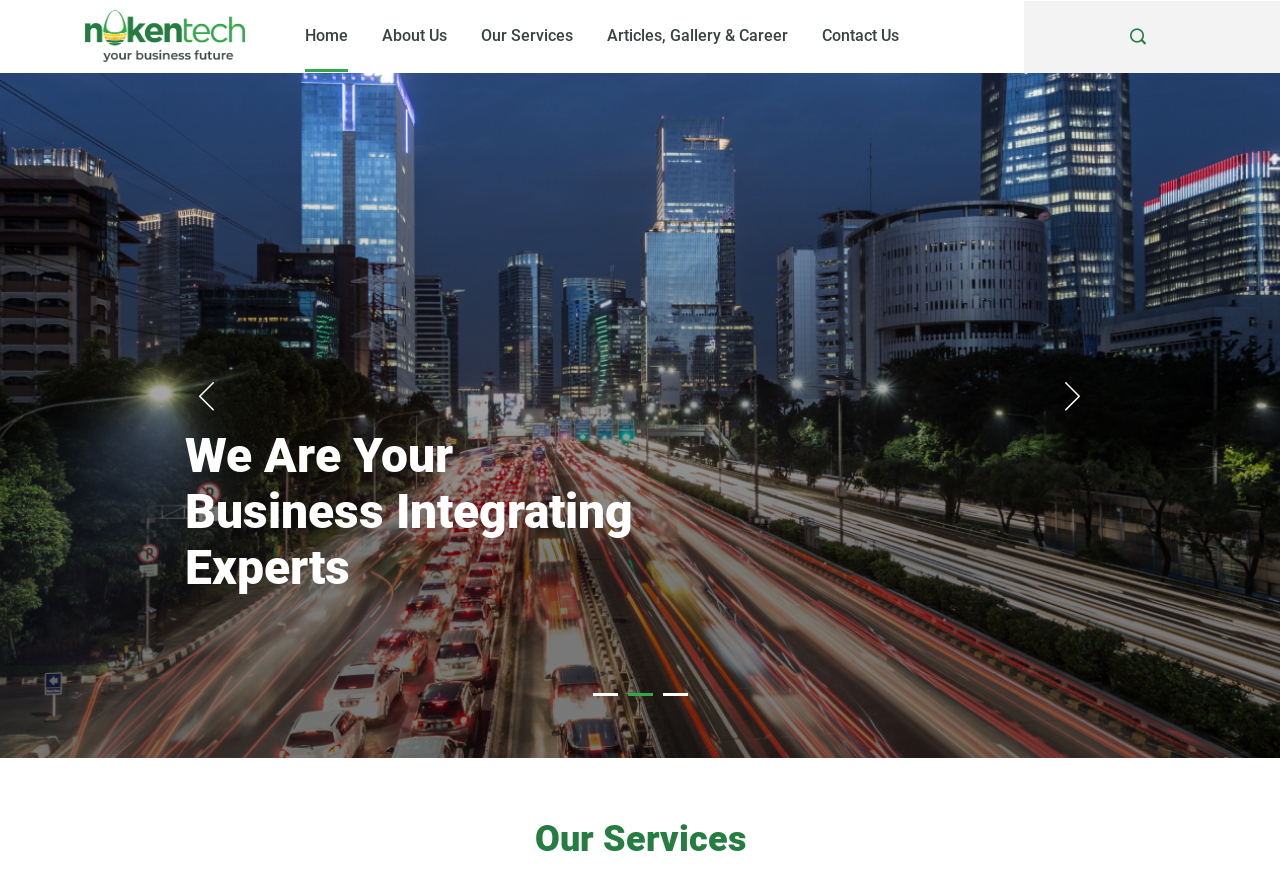Determine the bounding box coordinates of the target area to click to execute the following instruction: "Click Home."

None